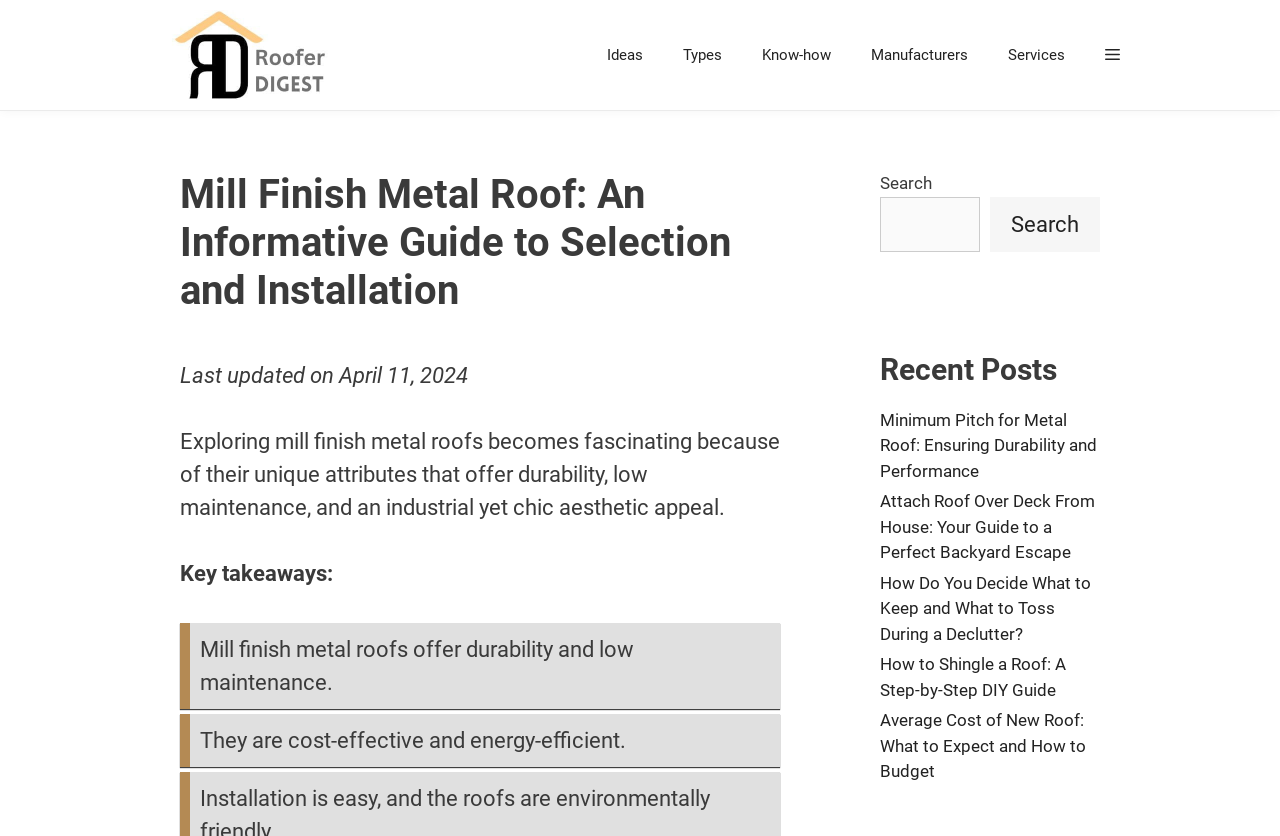Give a succinct answer to this question in a single word or phrase: 
What type of content is listed in the 'Recent Posts' section?

Blog posts